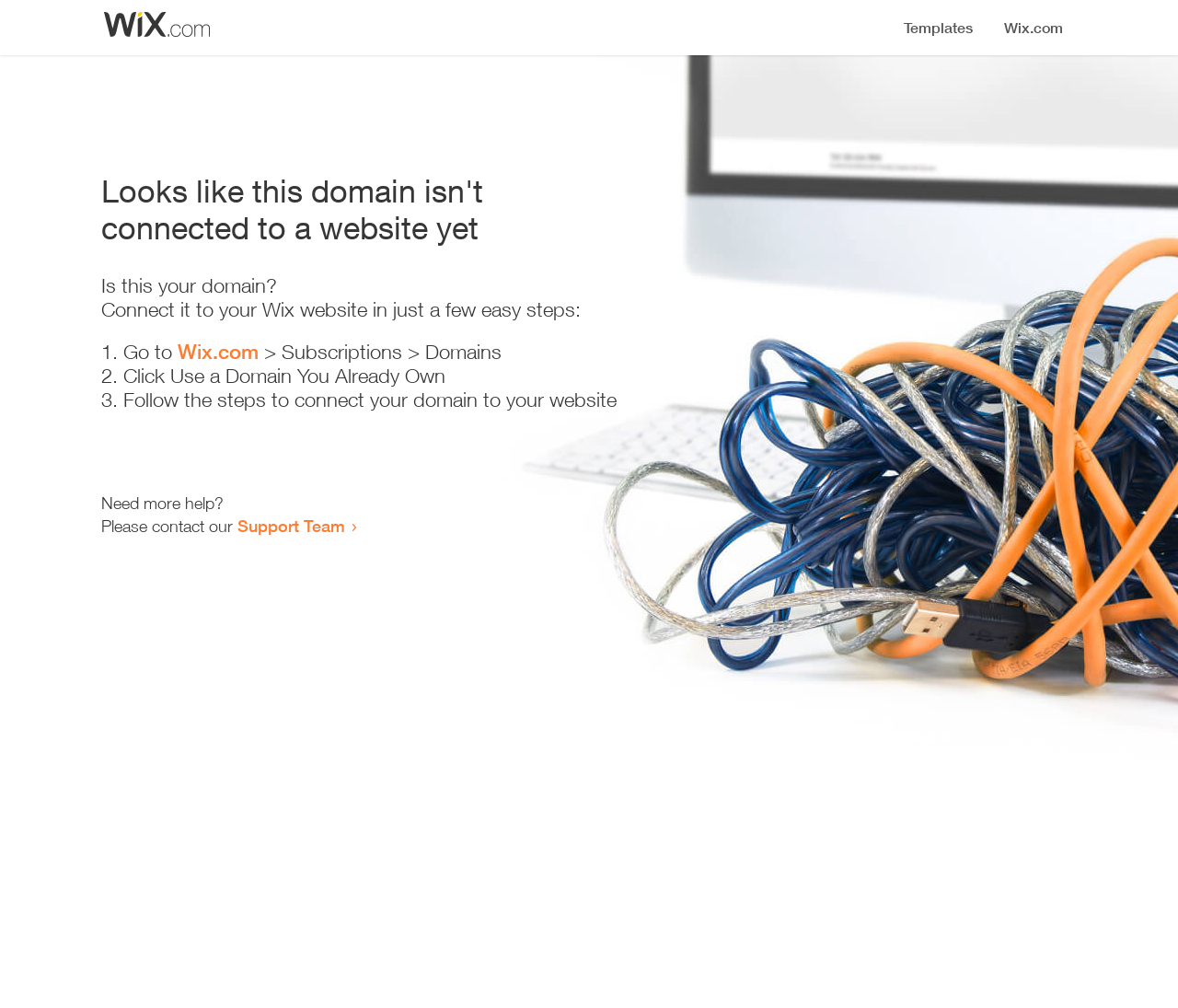Explain in detail what you observe on this webpage.

The webpage appears to be an error page, indicating that a domain is not connected to a website yet. At the top, there is a small image, likely a logo or icon. Below the image, a prominent heading reads "Looks like this domain isn't connected to a website yet". 

Underneath the heading, there is a series of instructions to connect the domain to a Wix website. The instructions are presented in a step-by-step format, with each step numbered and accompanied by a brief description. The first step involves going to Wix.com, followed by navigating to the Subscriptions and Domains section. The second step is to click "Use a Domain You Already Own", and the third step is to follow the instructions to connect the domain to the website.

At the bottom of the page, there is a section offering additional help, with a message "Need more help?" followed by an invitation to contact the Support Team via a link.